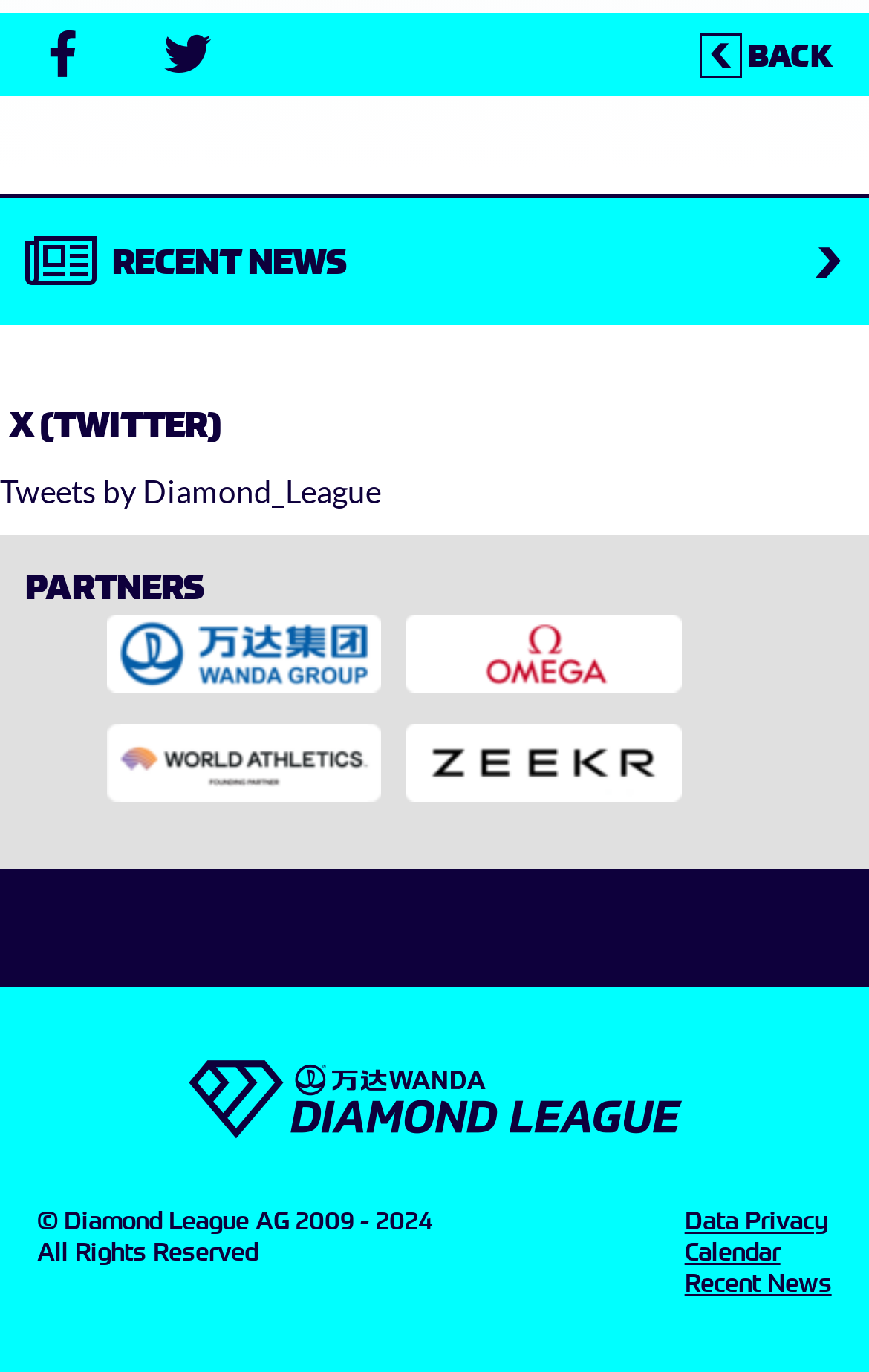Locate the bounding box for the described UI element: "Tweets by Diamond_League". Ensure the coordinates are four float numbers between 0 and 1, formatted as [left, top, right, bottom].

[0.0, 0.344, 0.438, 0.371]